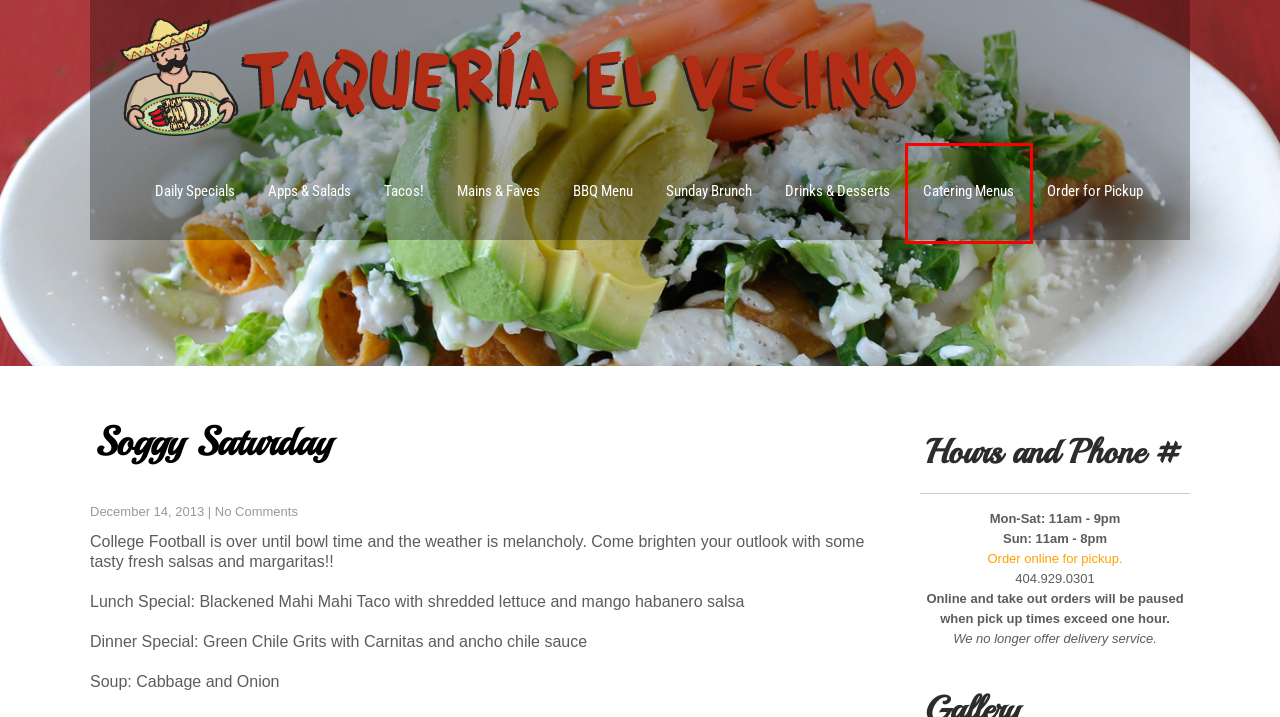Observe the webpage screenshot and focus on the red bounding box surrounding a UI element. Choose the most appropriate webpage description that corresponds to the new webpage after clicking the element in the bounding box. Here are the candidates:
A. BBQ Menu – Taqueria El Vecino
B. Daily Specials – Taqueria El Vecino
C. Tacos! – Taqueria El Vecino
D. Sunday Brunch 10am-2pm – Taqueria El Vecino
E. Catering Menus – Taqueria El Vecino
F. Apps & Salads – Taqueria El Vecino
G. Mains & Faves – Taqueria El Vecino
H. Drinks & Desserts – Taqueria El Vecino

E